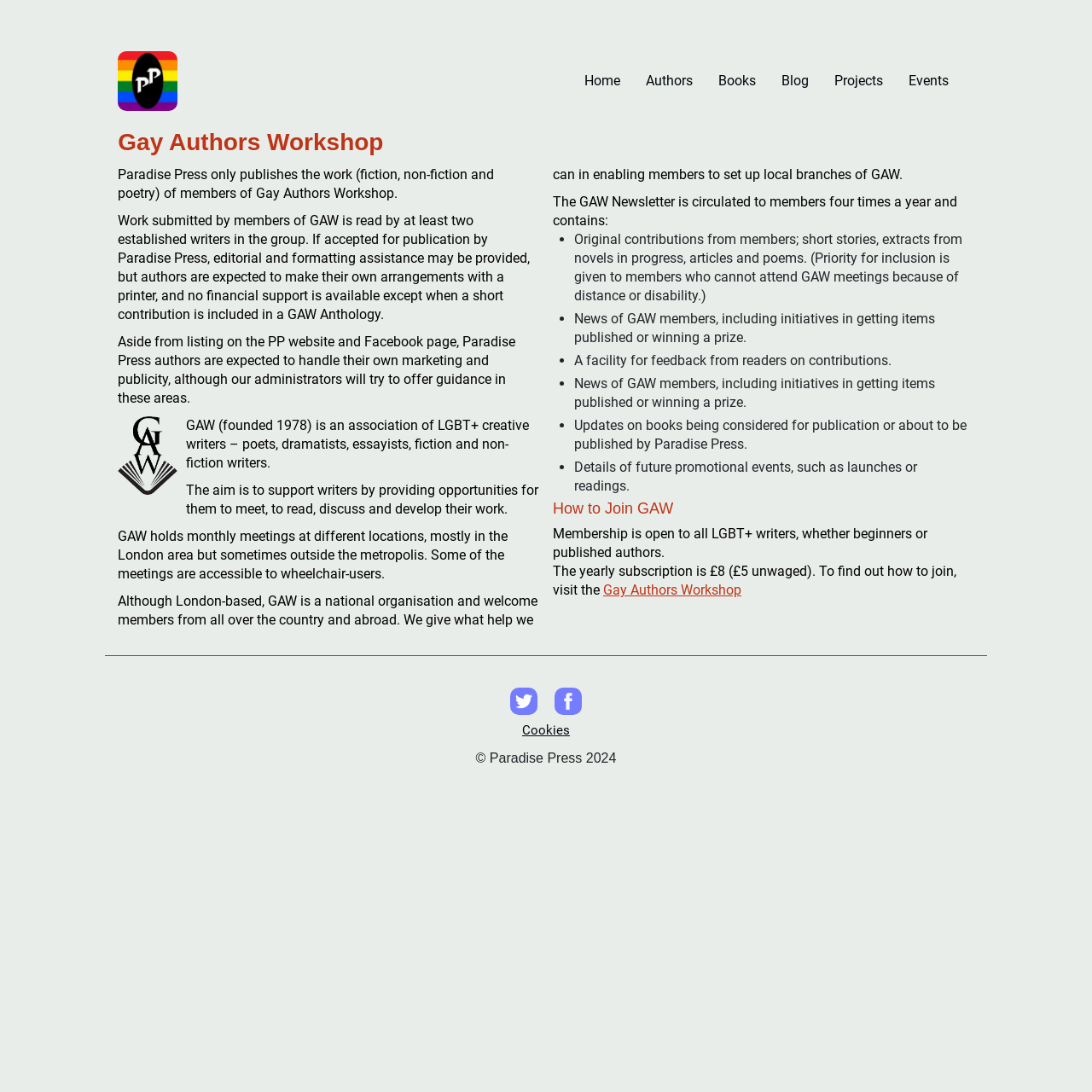Point out the bounding box coordinates of the section to click in order to follow this instruction: "Click on the 'Contact' link".

None